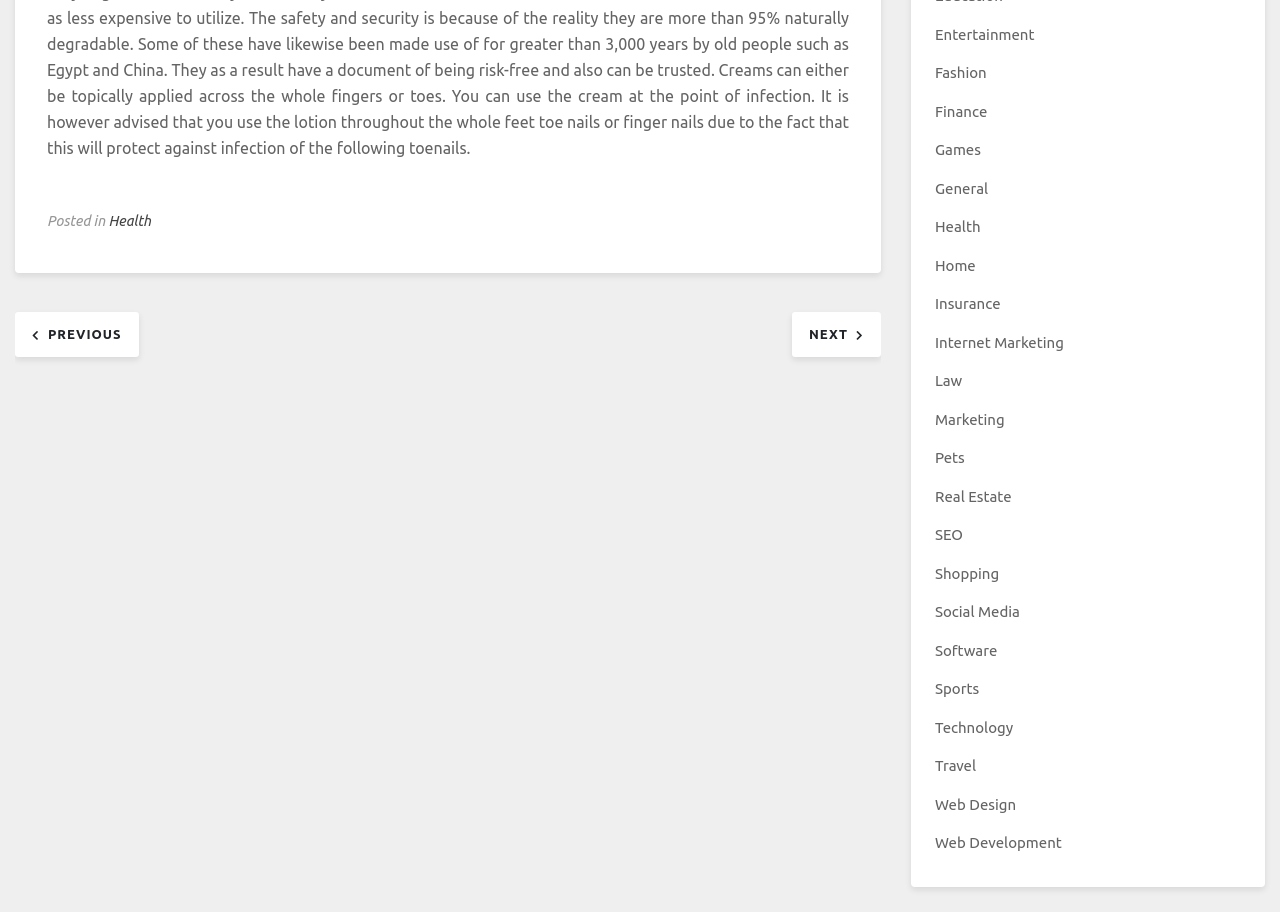Provide the bounding box for the UI element matching this description: "Social Media".

[0.73, 0.661, 0.797, 0.68]